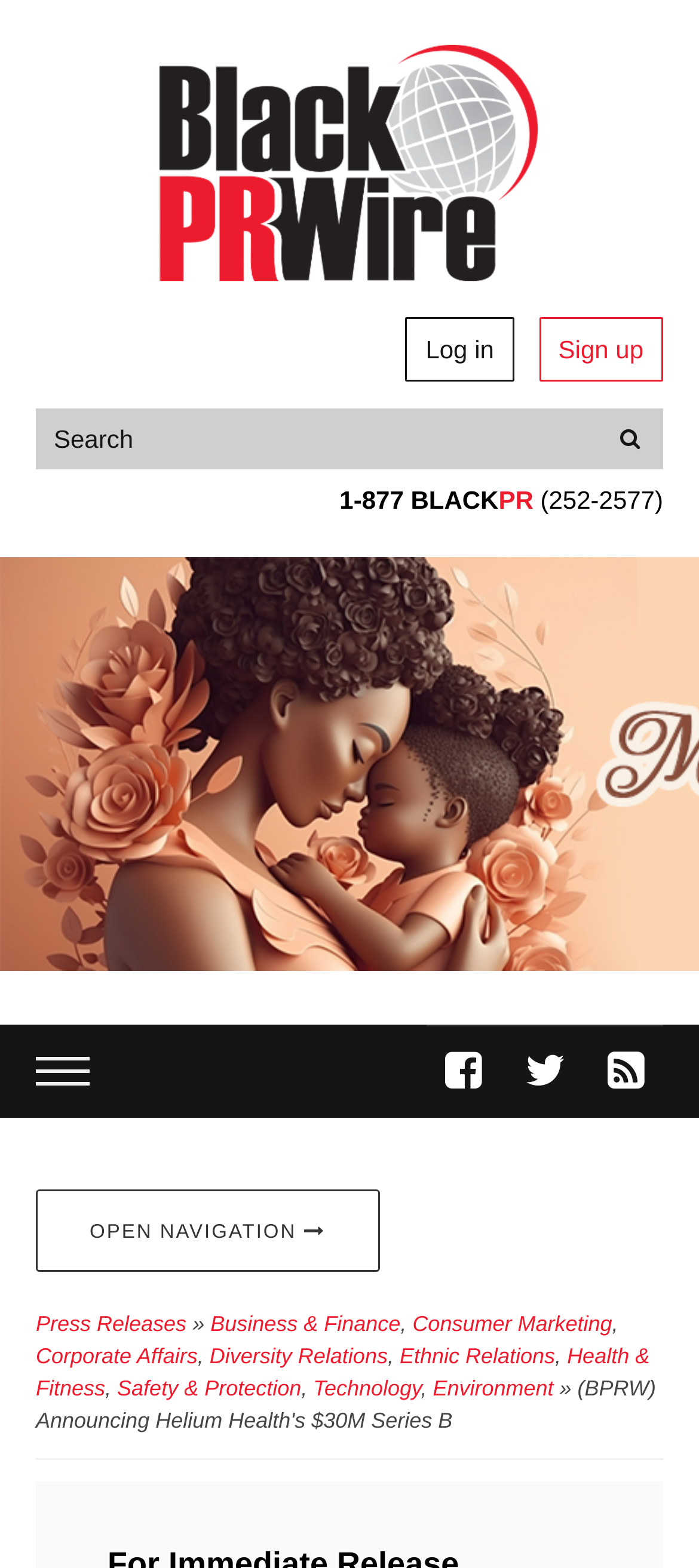How many categories are available in the navigation menu?
By examining the image, provide a one-word or phrase answer.

9